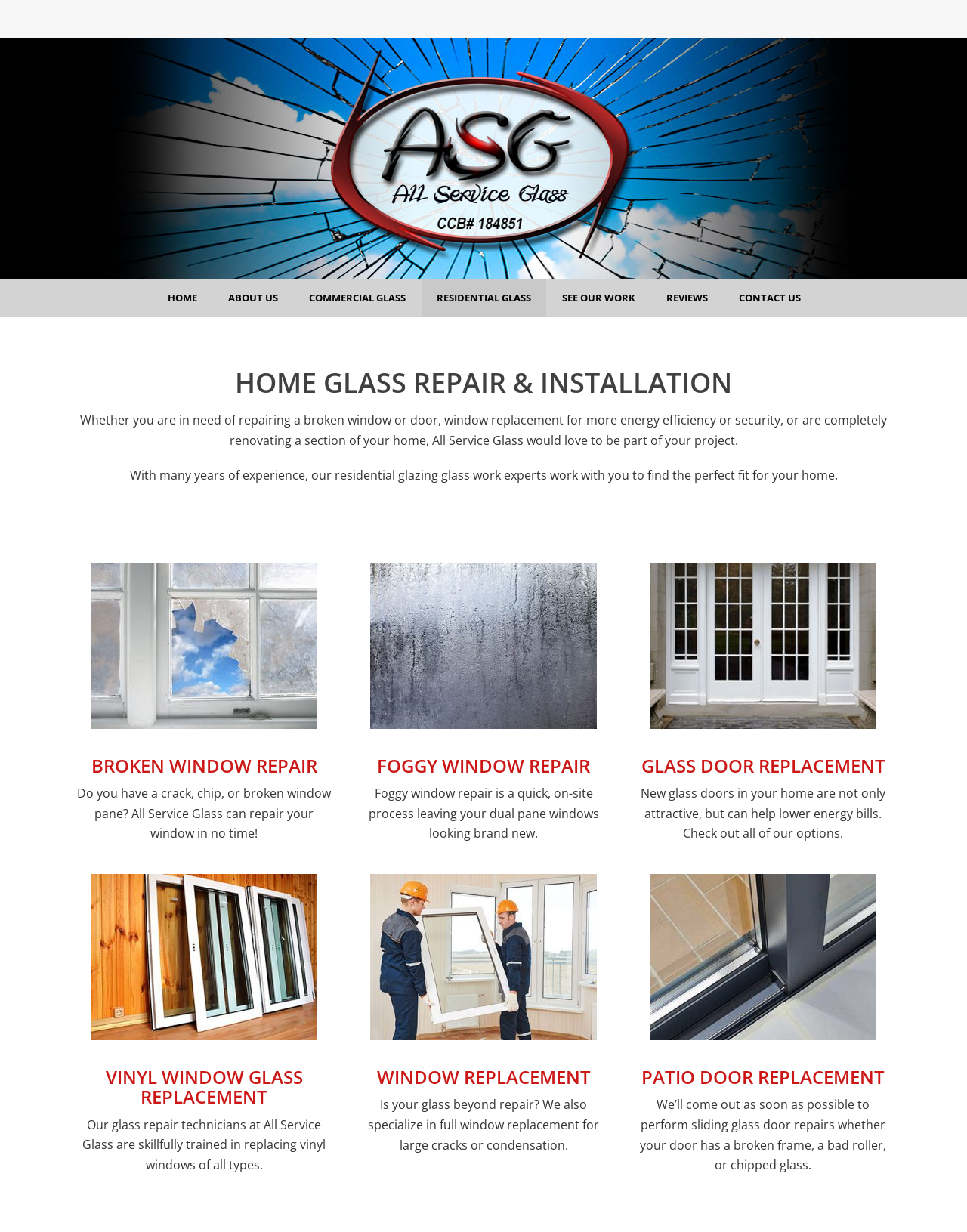Provide the bounding box coordinates of the area you need to click to execute the following instruction: "View Residential Glass services".

[0.436, 0.226, 0.564, 0.258]